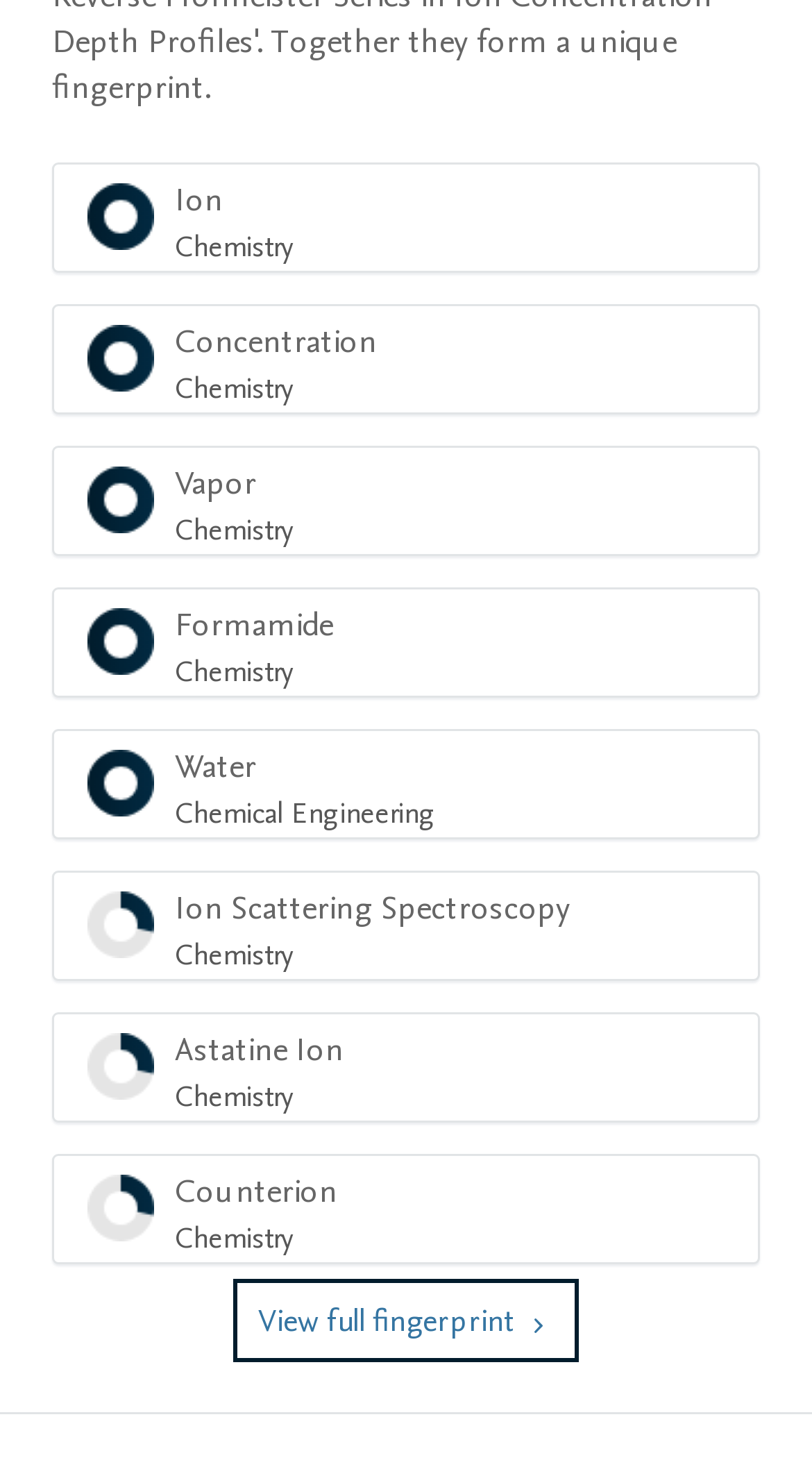What is the vertical position of the 'Ion Scattering Spectroscopy Chemistry' menu item?
Refer to the screenshot and respond with a concise word or phrase.

middle